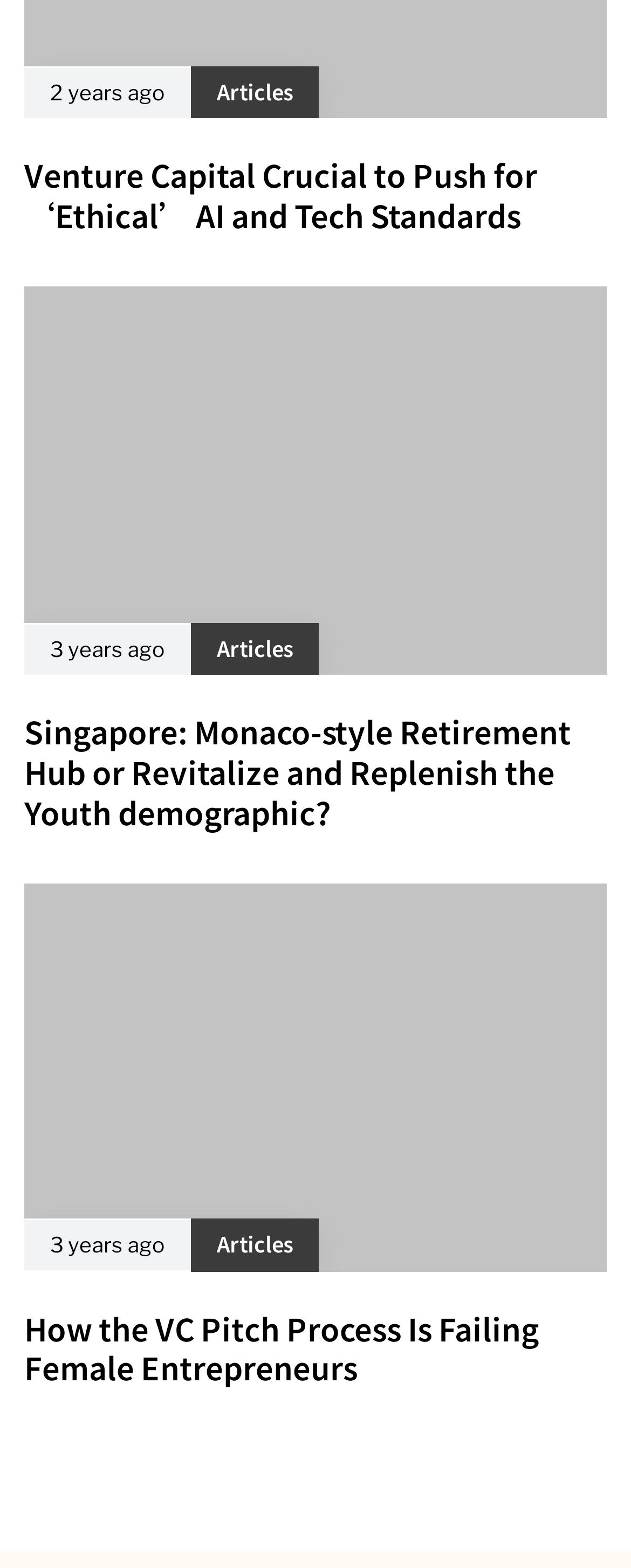What is the common category of all articles?
From the image, respond using a single word or phrase.

Articles